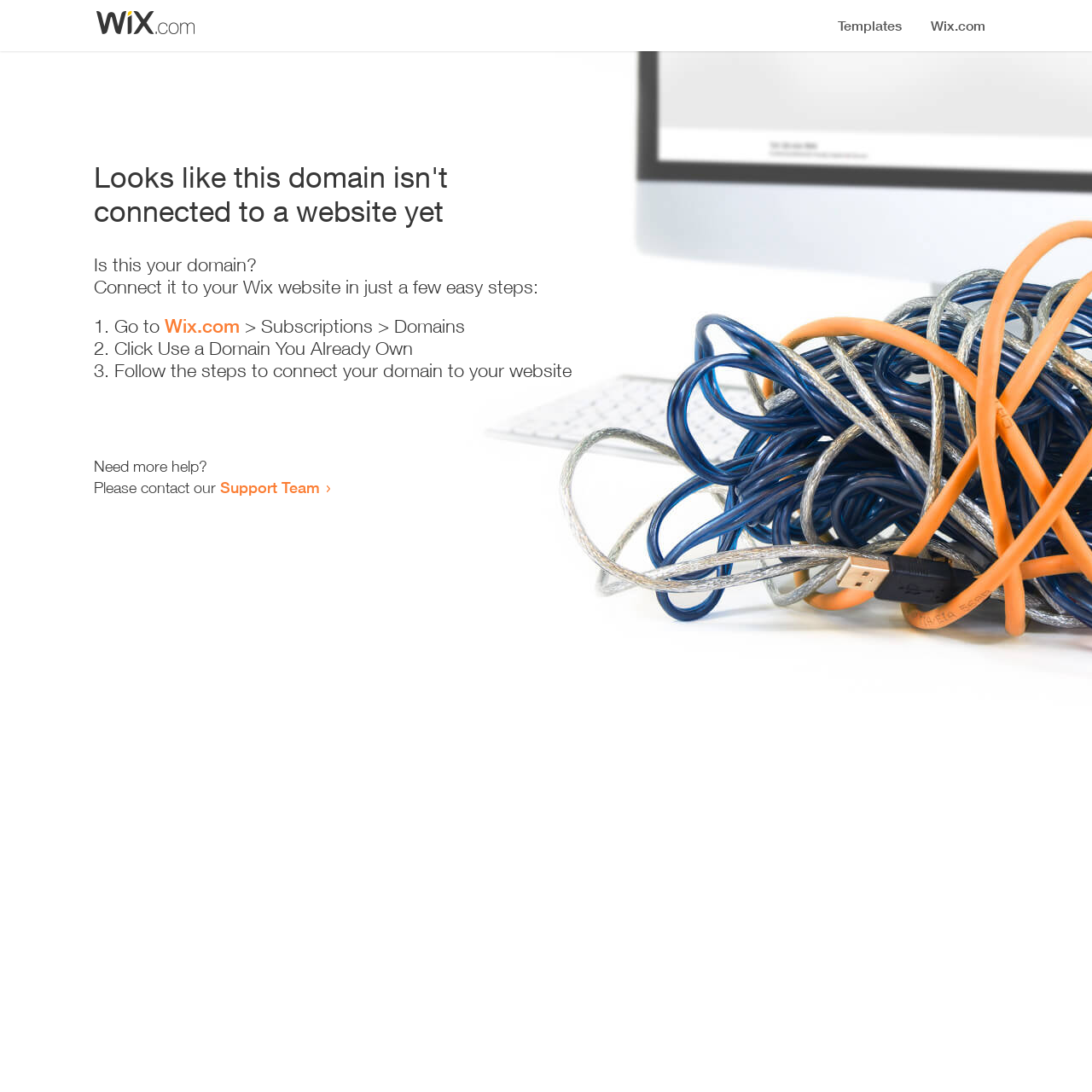Find the bounding box coordinates for the HTML element described as: "Support Team". The coordinates should consist of four float values between 0 and 1, i.e., [left, top, right, bottom].

None